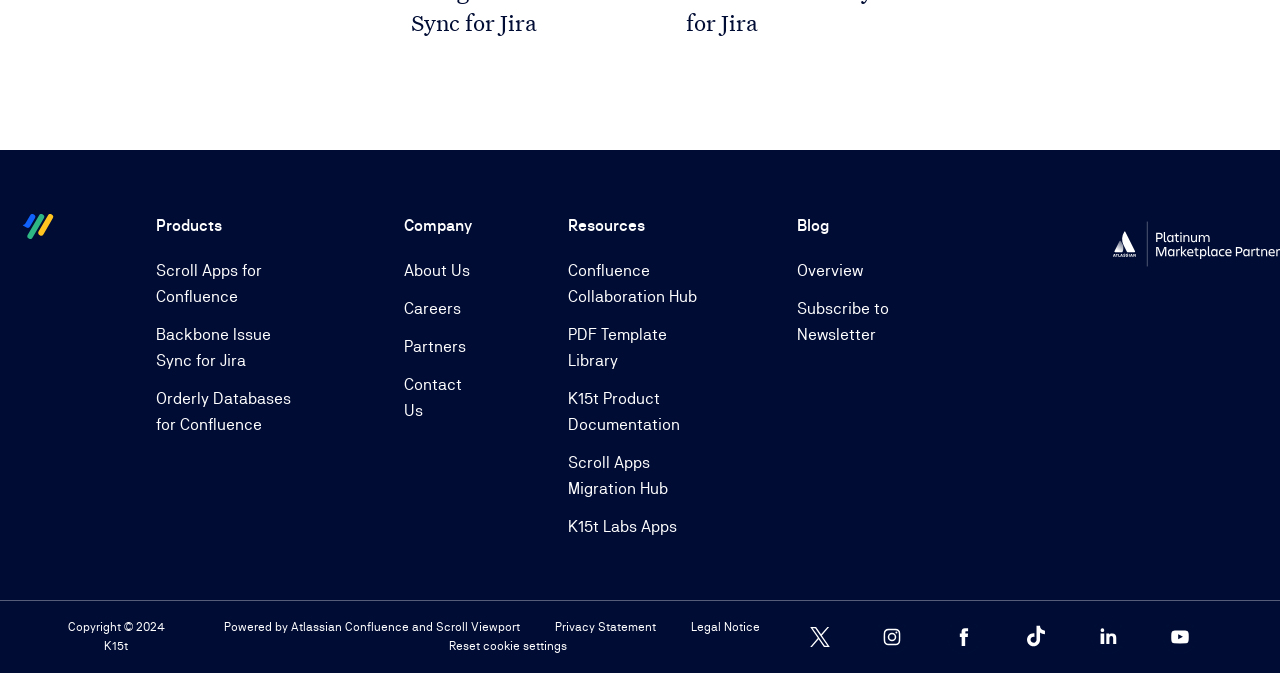What is the name of the collaboration hub mentioned on the webpage?
Provide a detailed and well-explained answer to the question.

The name of the collaboration hub can be found in the Resources category, where it is listed as one of the links. The full name of the hub is 'Confluence Collaboration Hub'.